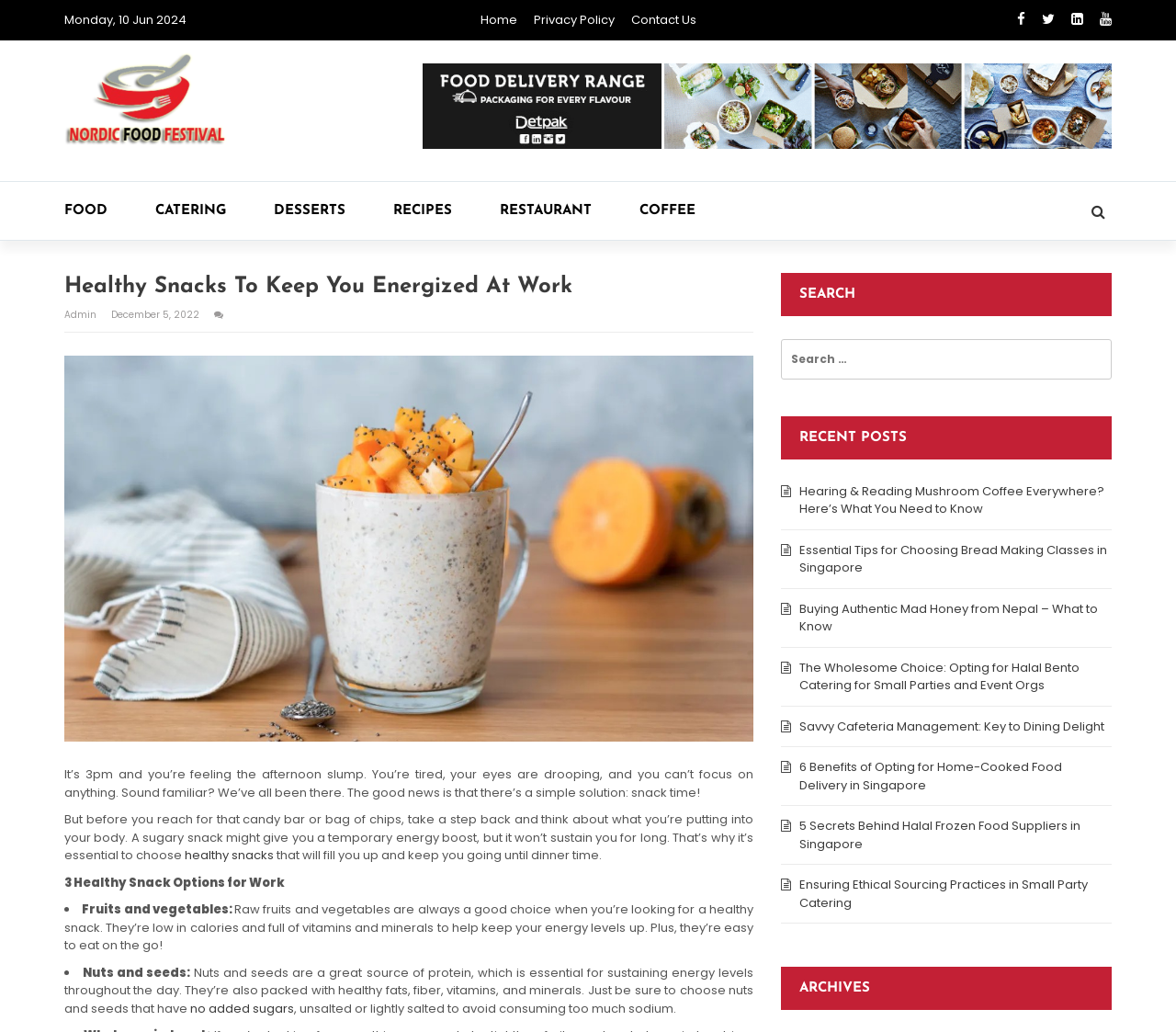Using the format (top-left x, top-left y, bottom-right x, bottom-right y), provide the bounding box coordinates for the described UI element. All values should be floating point numbers between 0 and 1: no added sugars

[0.159, 0.969, 0.25, 0.986]